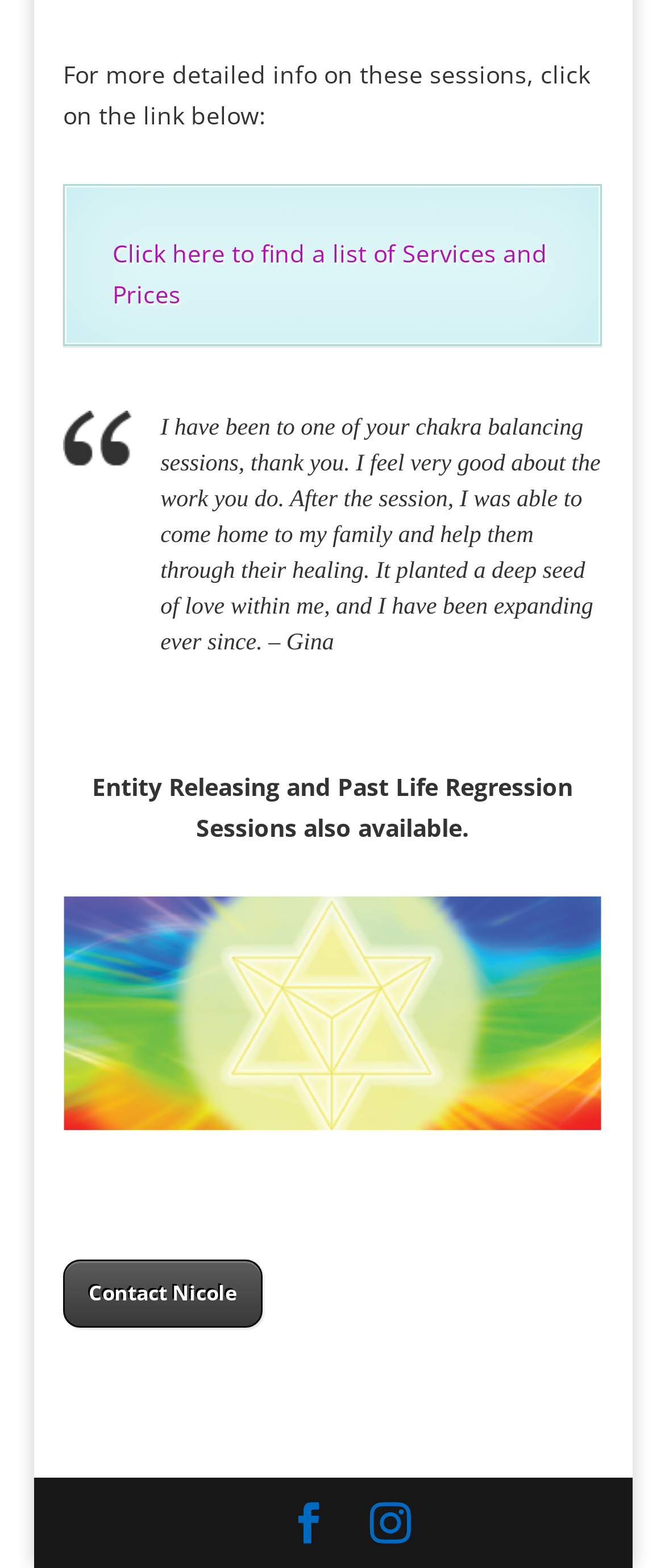Respond to the question with just a single word or phrase: 
What is the purpose of the chakra balancing sessions?

Healing